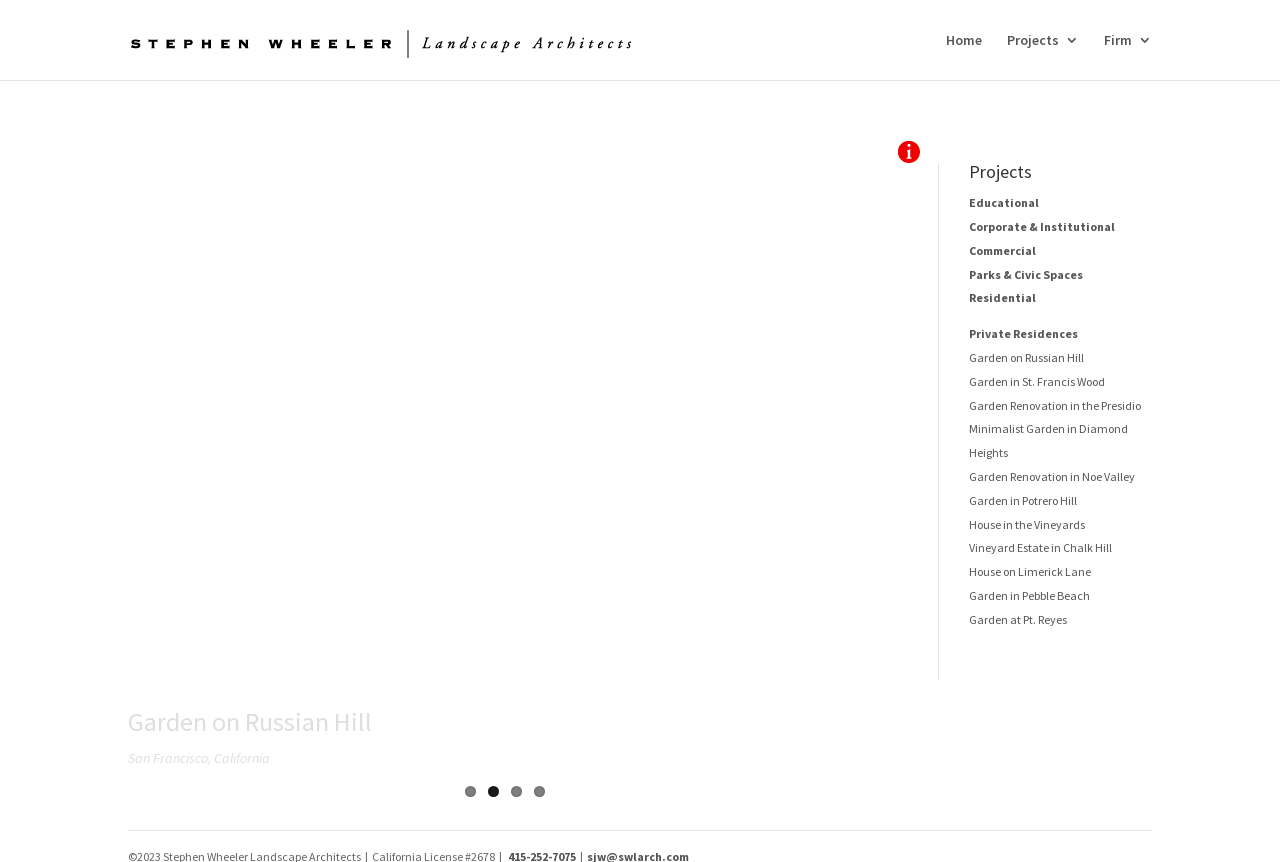What is the bounding box coordinate of the 'Previous' link?
From the image, respond with a single word or phrase.

[0.061, 0.518, 0.092, 0.565]